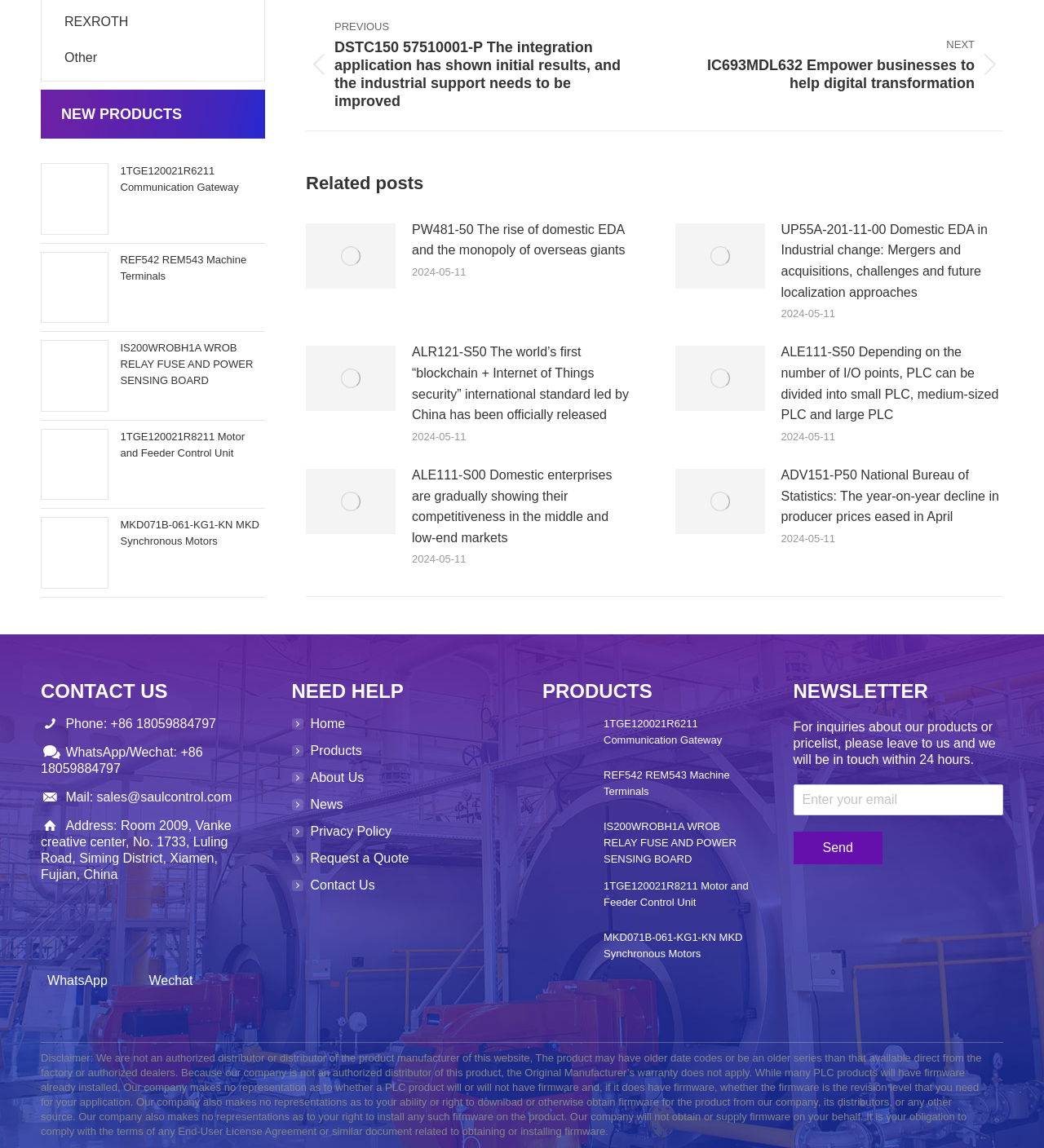What is the address of the company?
Using the image as a reference, answer with just one word or a short phrase.

Room 2009, Vanke creative center, No. 1733, Luling Road, Siming District, Xiamen, Fujian, China